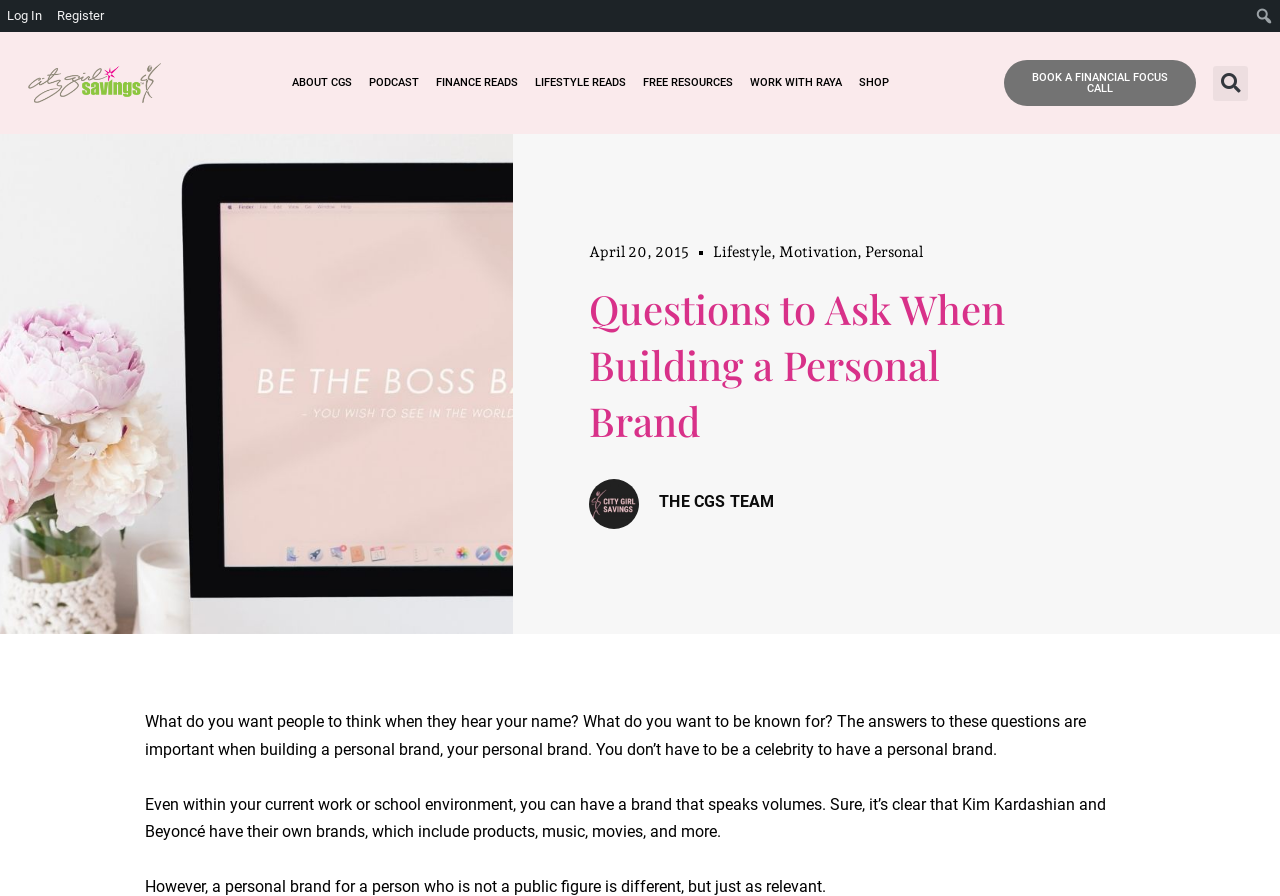Elaborate on the information and visuals displayed on the webpage.

The webpage is about building a personal brand, with a focus on self-improvement and career development. At the top, there are two menu items, "Log In" and "Register", followed by a vertical menu with a search icon and a search textbox. 

On the left side, there are several links to different sections of the website, including "ABOUT CGS", "PODCAST", "FINANCE READS", "LIFESTYLE READS", "FREE RESOURCES", "WORK WITH RAYA", and "SHOP". 

Below these links, there is a prominent call-to-action button, "BOOK A FINANCIAL FOCUS CALL". On the right side, there is a search bar with a "Search" button. 

The main content of the webpage is divided into two sections. The top section features an image related to building a personal brand, accompanied by a link to the article "Questions to Ask When Building a Personal Brand" and a timestamp "April 20, 2015". Below this, there are links to categories "Lifestyle", "Motivation", and "Personal". 

The bottom section starts with a heading "Questions to Ask When Building a Personal Brand", followed by an image of the CGS Team and a heading "THE CGS TEAM". The main article text discusses the importance of building a personal brand, with examples of celebrities like Kim Kardashian and Beyoncé, and how it can be applied in everyday life.